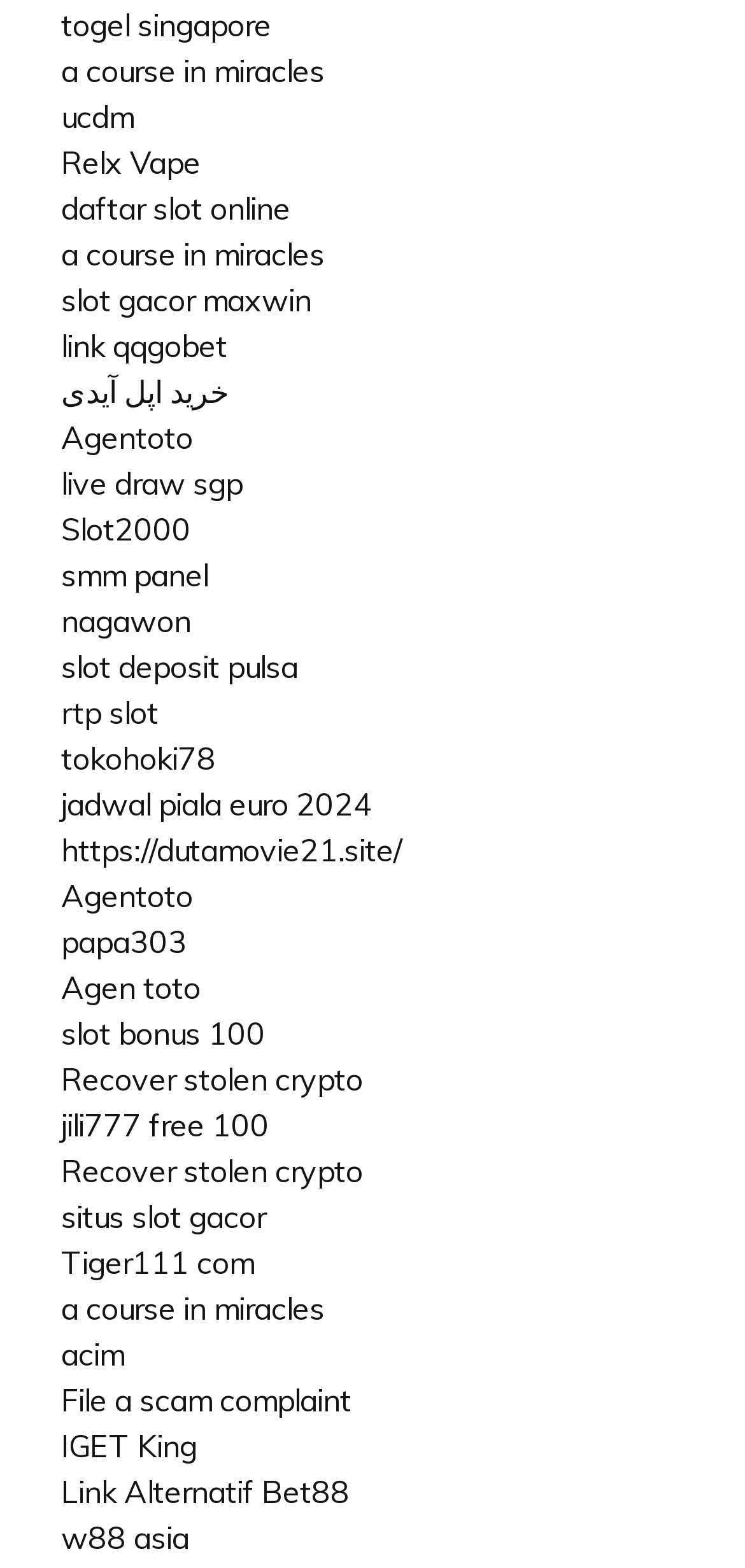Given the description of a UI element: "Recover stolen crypto", identify the bounding box coordinates of the matching element in the webpage screenshot.

[0.082, 0.676, 0.487, 0.7]